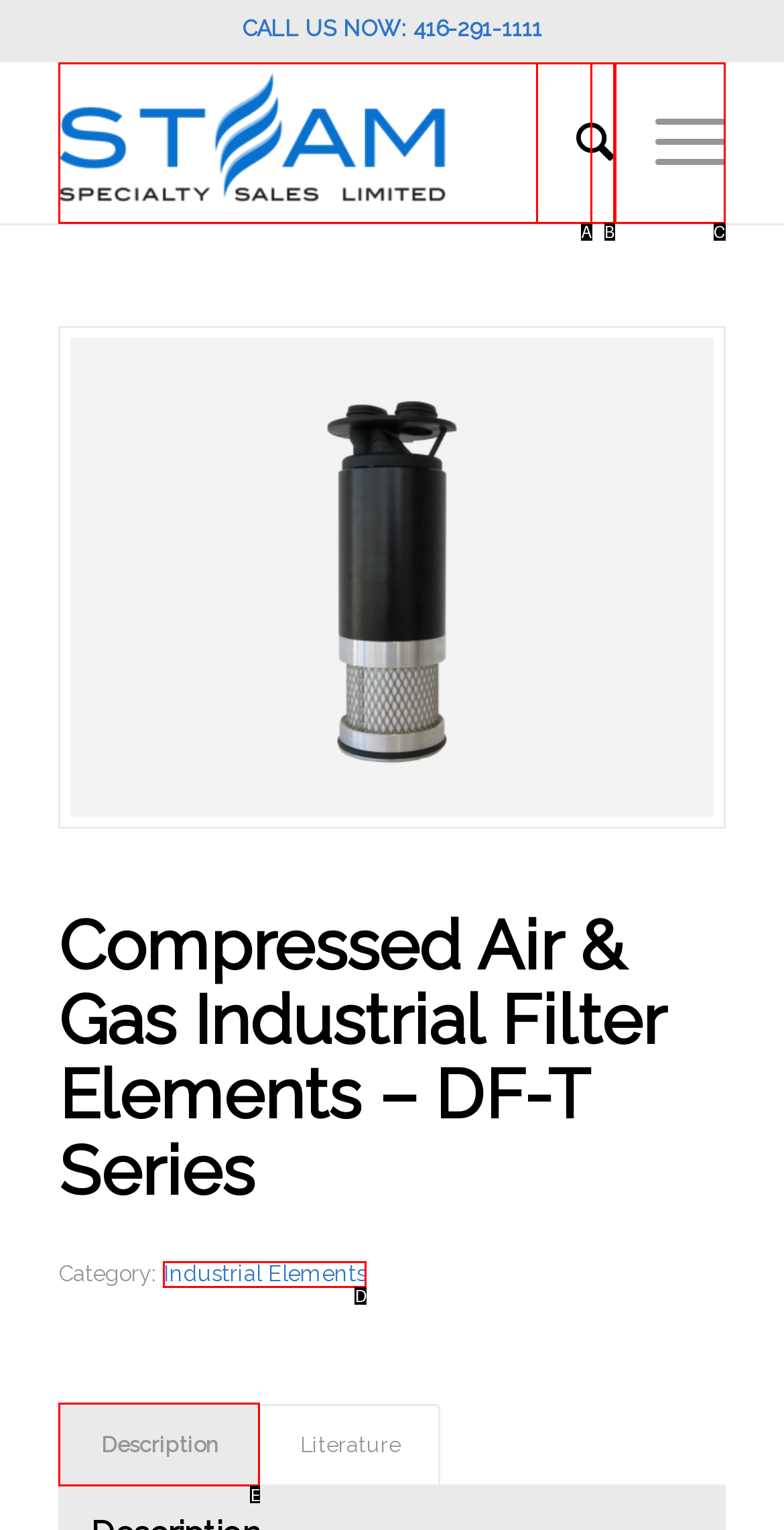Identify which HTML element aligns with the description: Menu Menu
Answer using the letter of the correct choice from the options available.

C